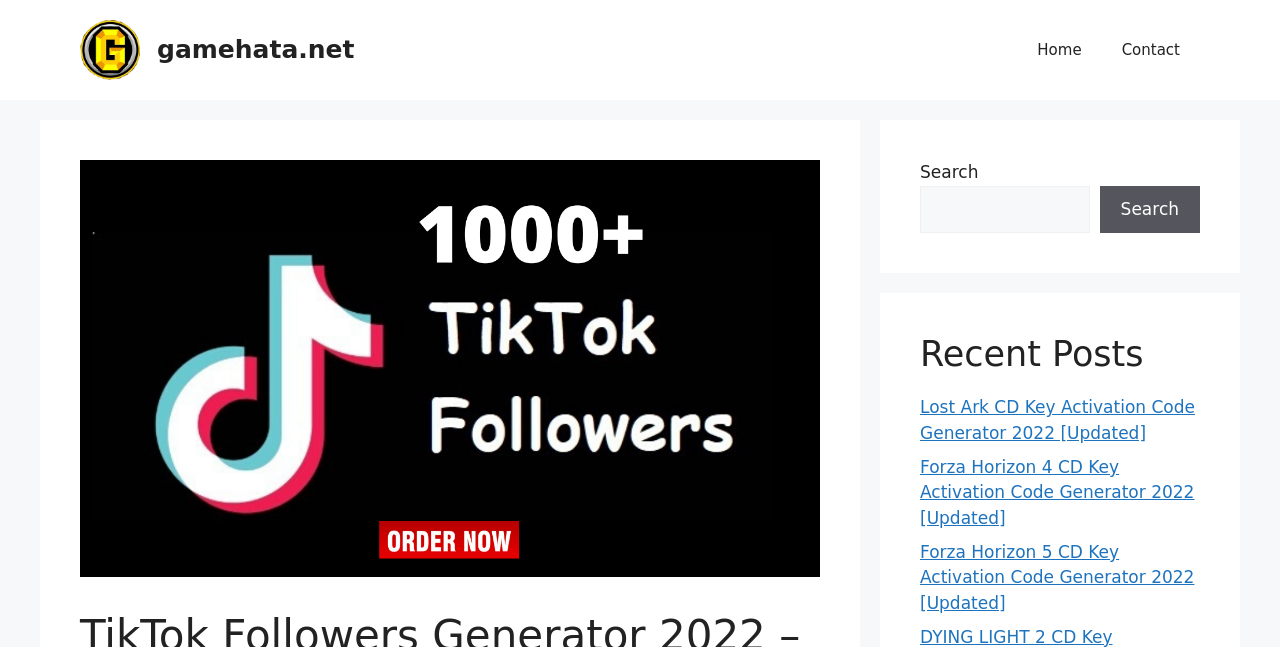Could you determine the bounding box coordinates of the clickable element to complete the instruction: "search for something"? Provide the coordinates as four float numbers between 0 and 1, i.e., [left, top, right, bottom].

[0.719, 0.287, 0.851, 0.361]